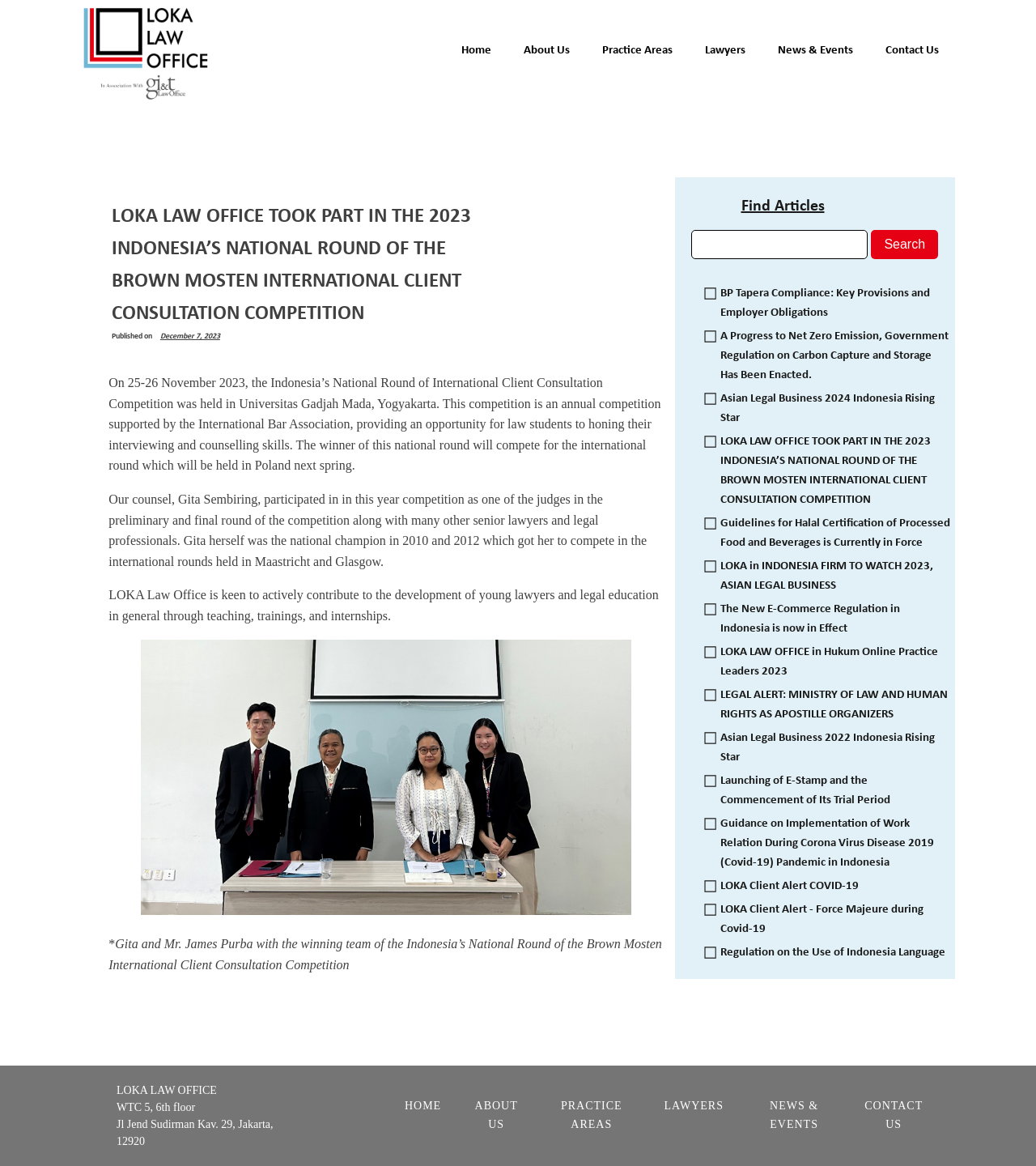Specify the bounding box coordinates of the area to click in order to execute this command: 'Search for articles'. The coordinates should consist of four float numbers ranging from 0 to 1, and should be formatted as [left, top, right, bottom].

[0.667, 0.197, 0.906, 0.222]